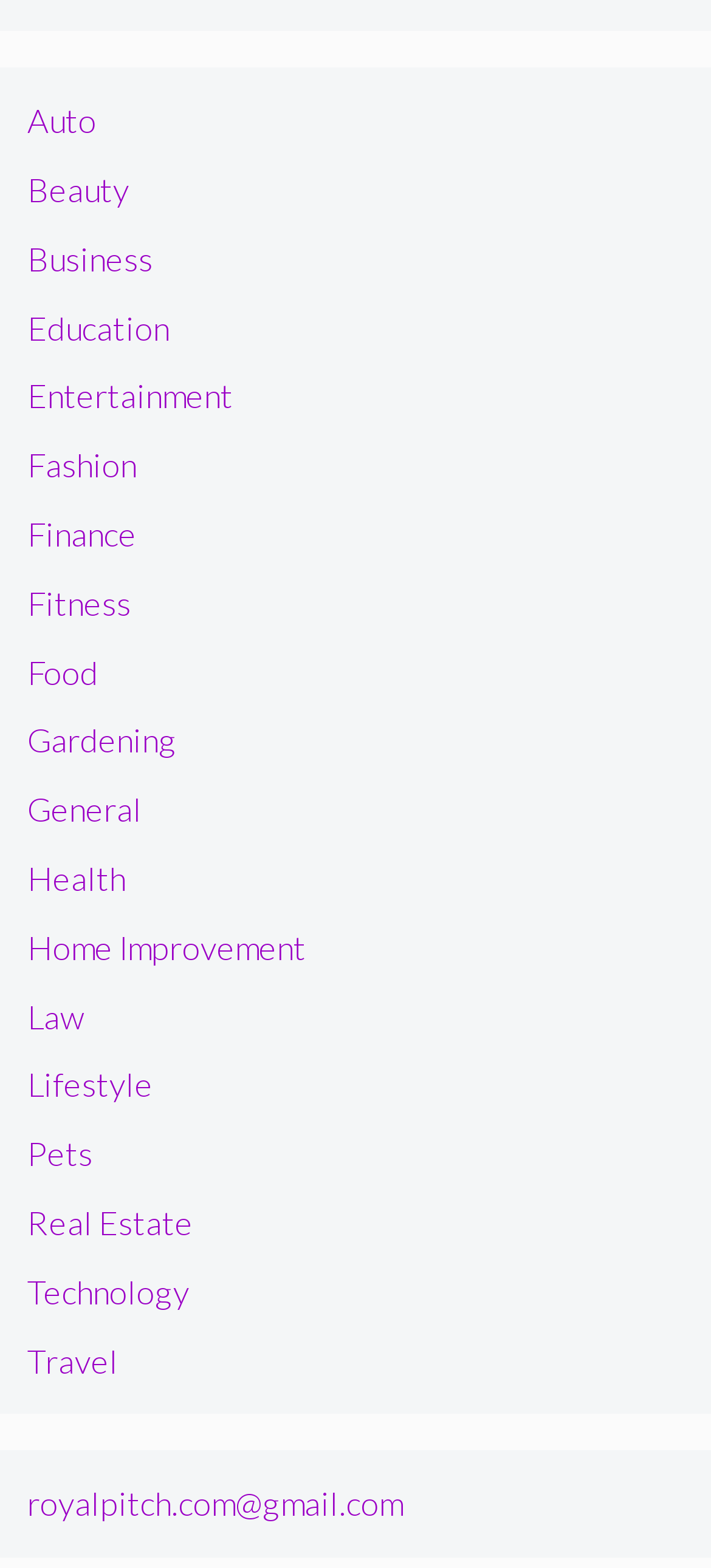For the element described, predict the bounding box coordinates as (top-left x, top-left y, bottom-right x, bottom-right y). All values should be between 0 and 1. Element description: Finance

[0.038, 0.328, 0.192, 0.353]